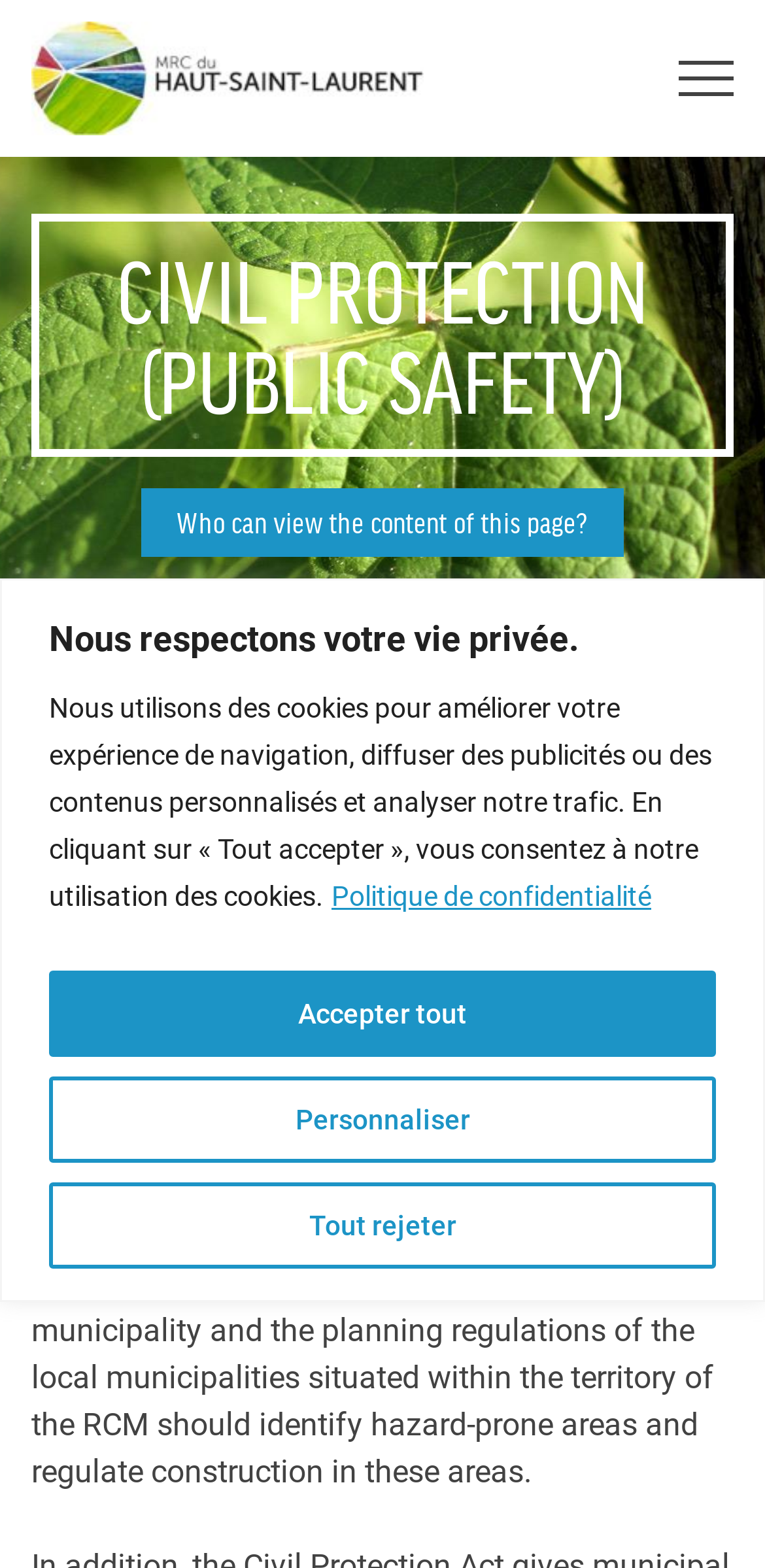Identify the bounding box coordinates of the HTML element based on this description: "Personnaliser".

[0.064, 0.686, 0.936, 0.741]